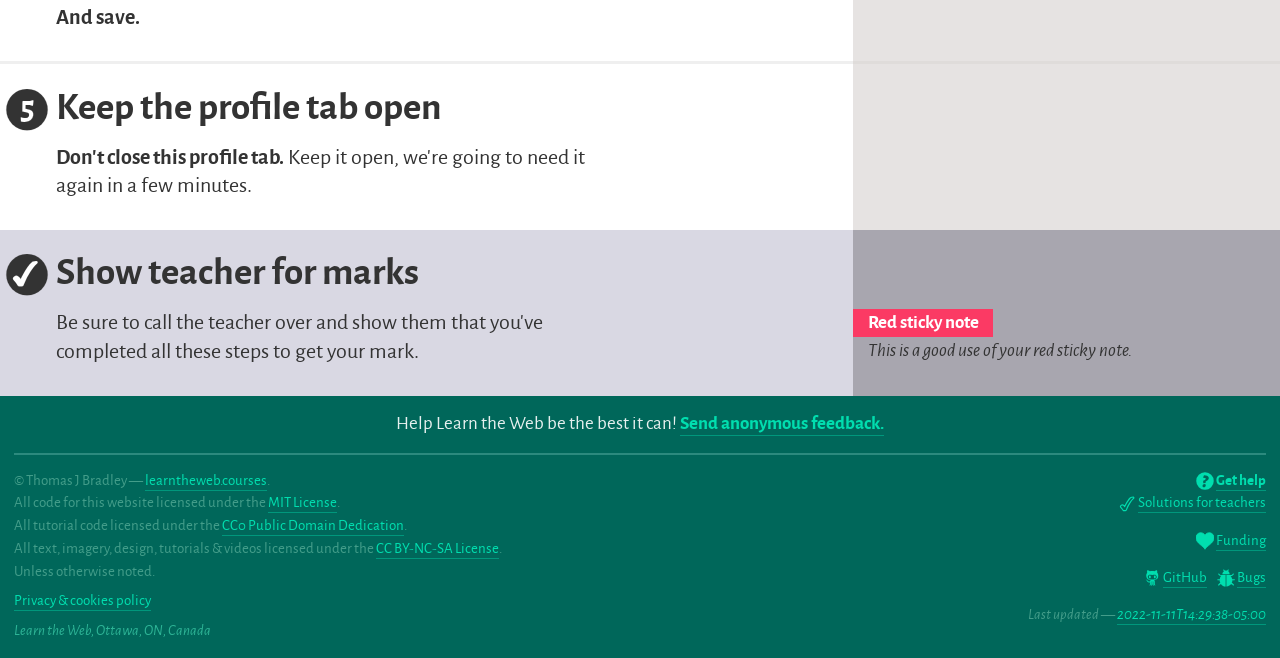Please provide a comprehensive response to the question below by analyzing the image: 
What is the license for the tutorial code?

The license for the tutorial code is mentioned in the static text 'All tutorial code licensed under the' and the link 'CC0 Public Domain Dedication'.